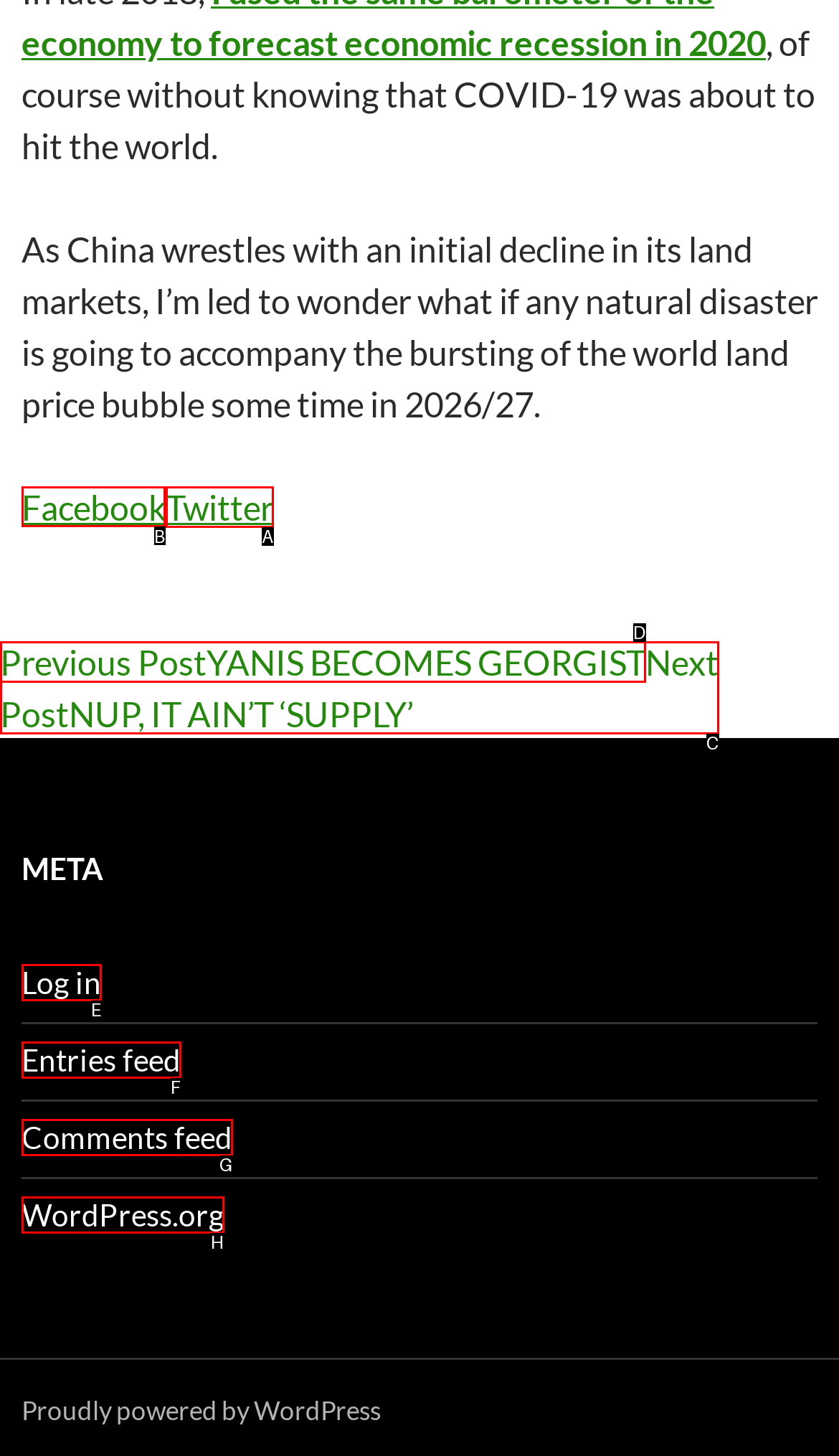Determine the right option to click to perform this task: Click on Facebook
Answer with the correct letter from the given choices directly.

B